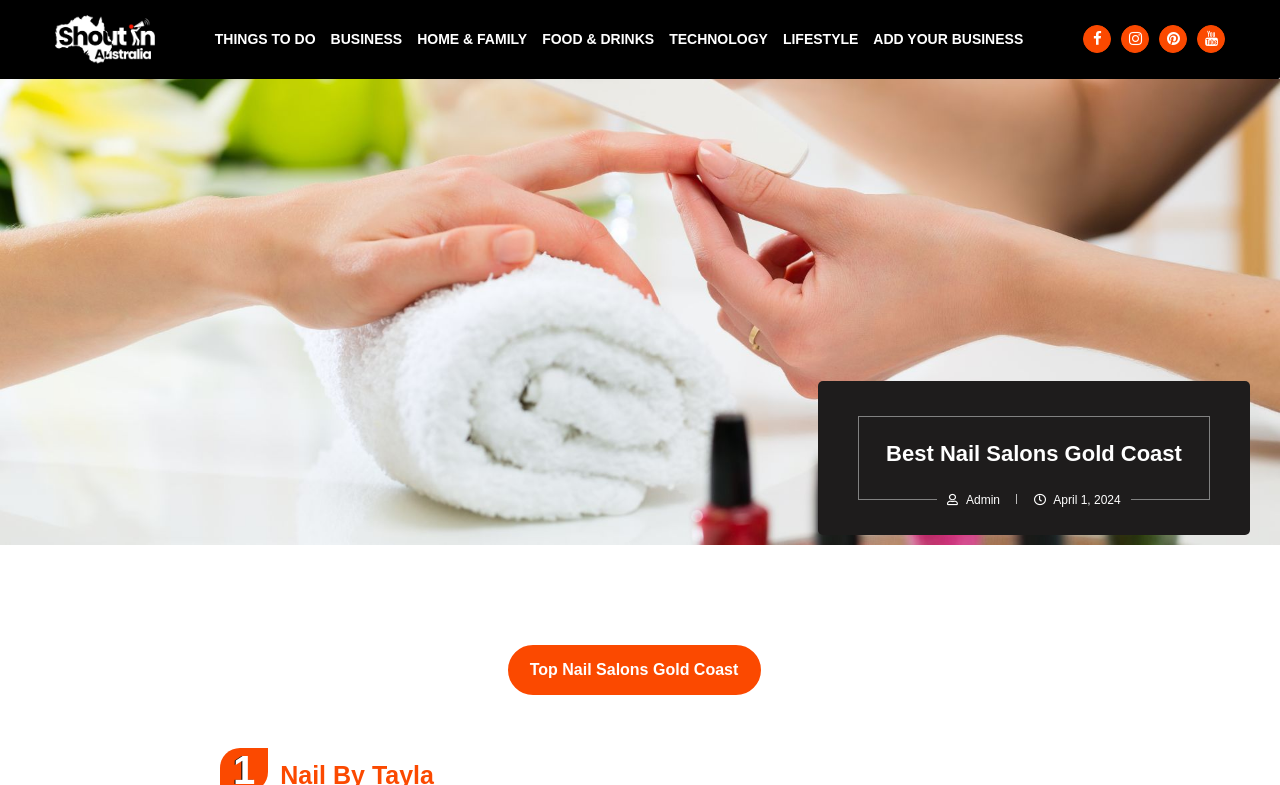Please specify the bounding box coordinates of the area that should be clicked to accomplish the following instruction: "Check out Top Nail Salons Gold Coast". The coordinates should consist of four float numbers between 0 and 1, i.e., [left, top, right, bottom].

[0.396, 0.822, 0.594, 0.886]